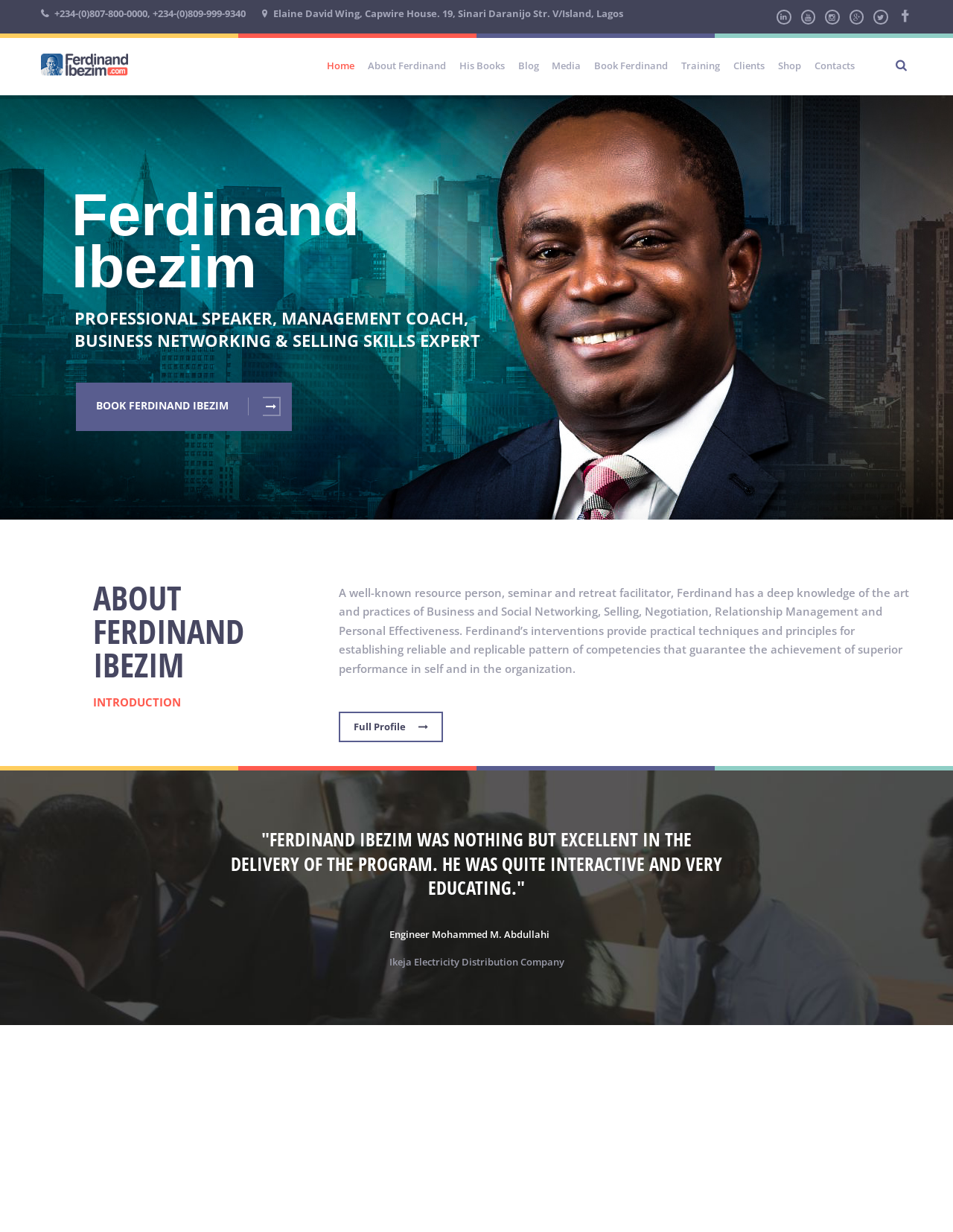Highlight the bounding box of the UI element that corresponds to this description: "His Books".

[0.475, 0.031, 0.536, 0.076]